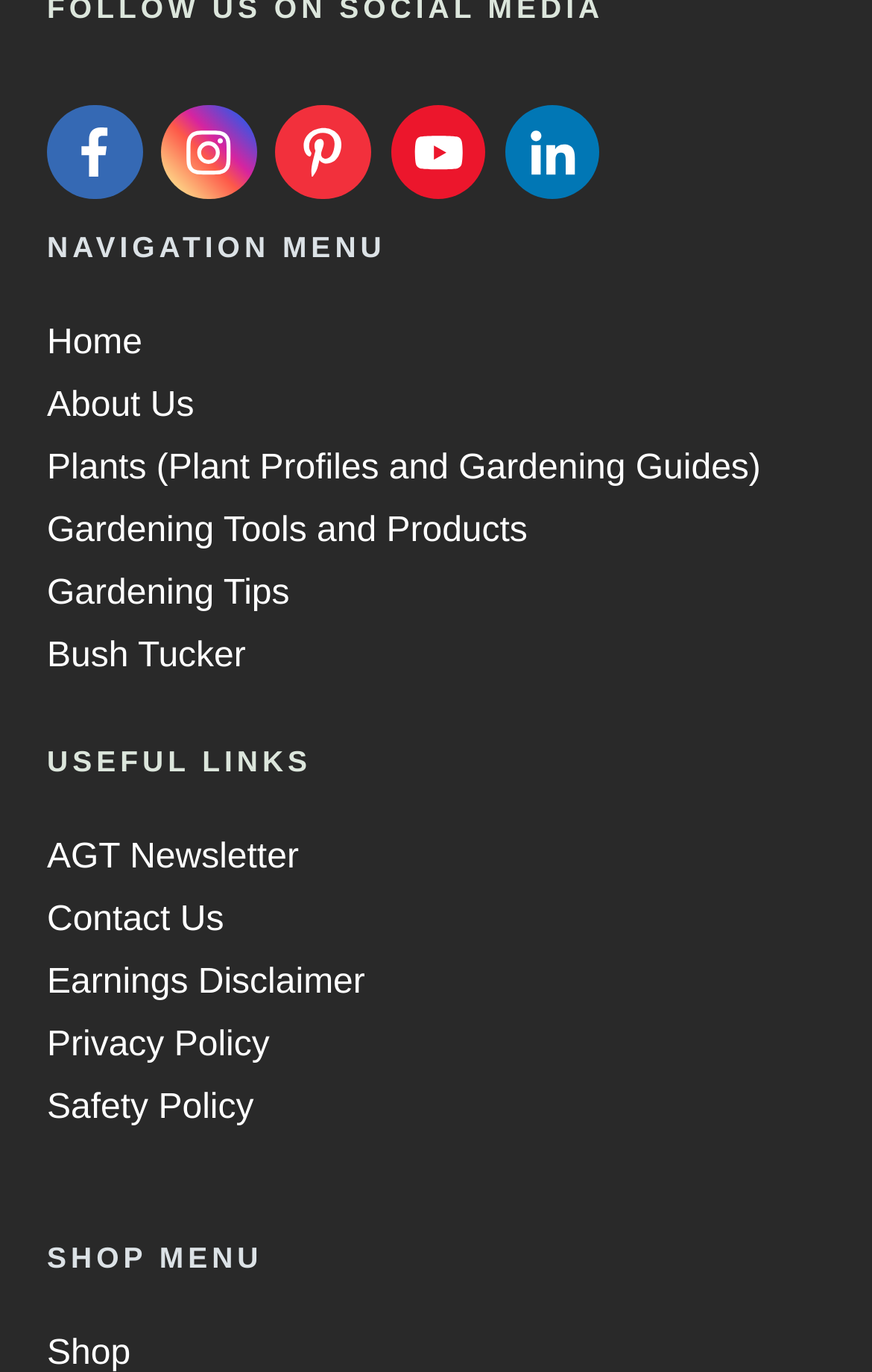Please identify the bounding box coordinates of the region to click in order to complete the task: "Open the Primary Menu". The coordinates must be four float numbers between 0 and 1, specified as [left, top, right, bottom].

None